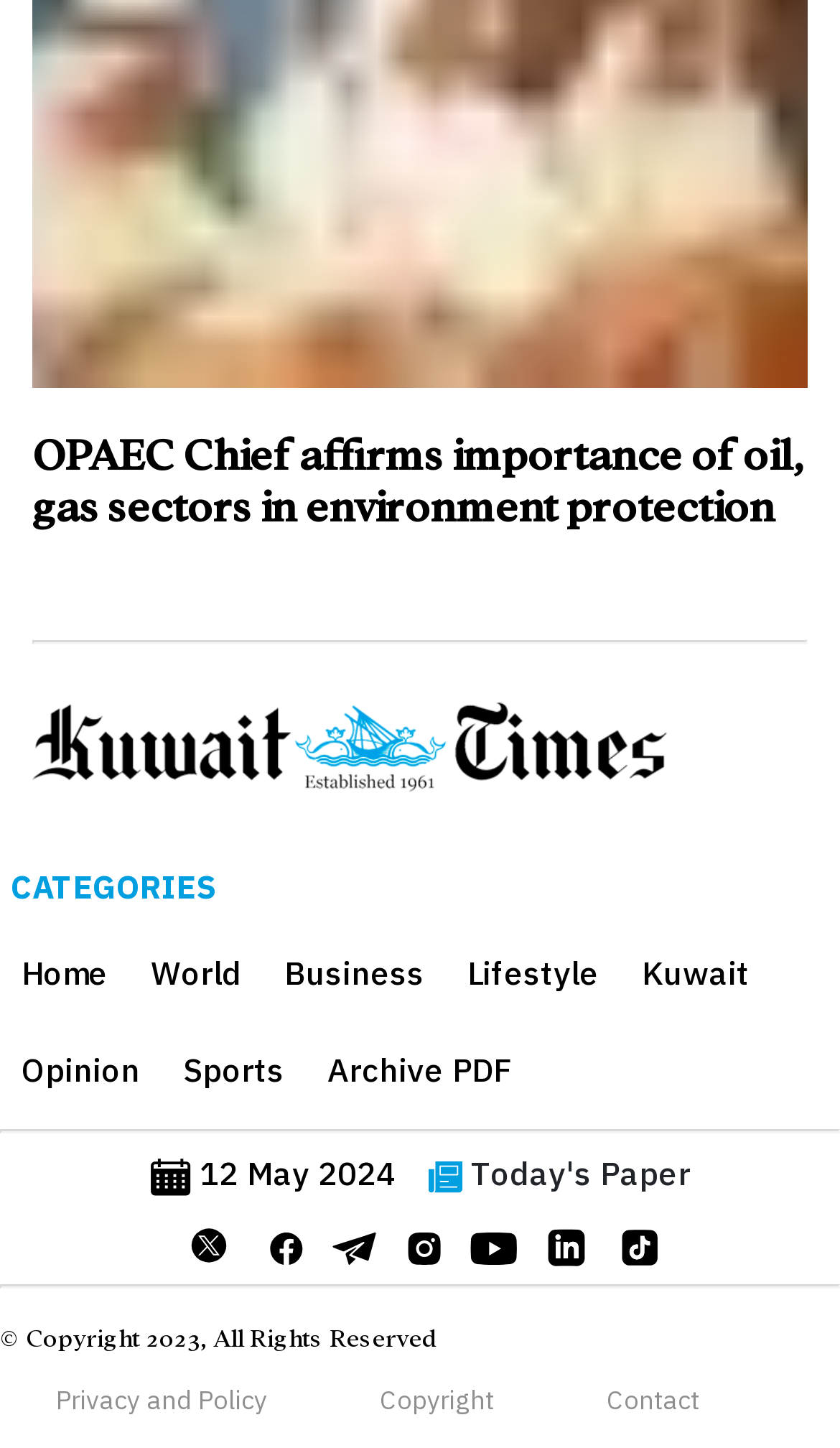Kindly determine the bounding box coordinates for the area that needs to be clicked to execute this instruction: "View today's paper".

[0.56, 0.797, 0.822, 0.825]